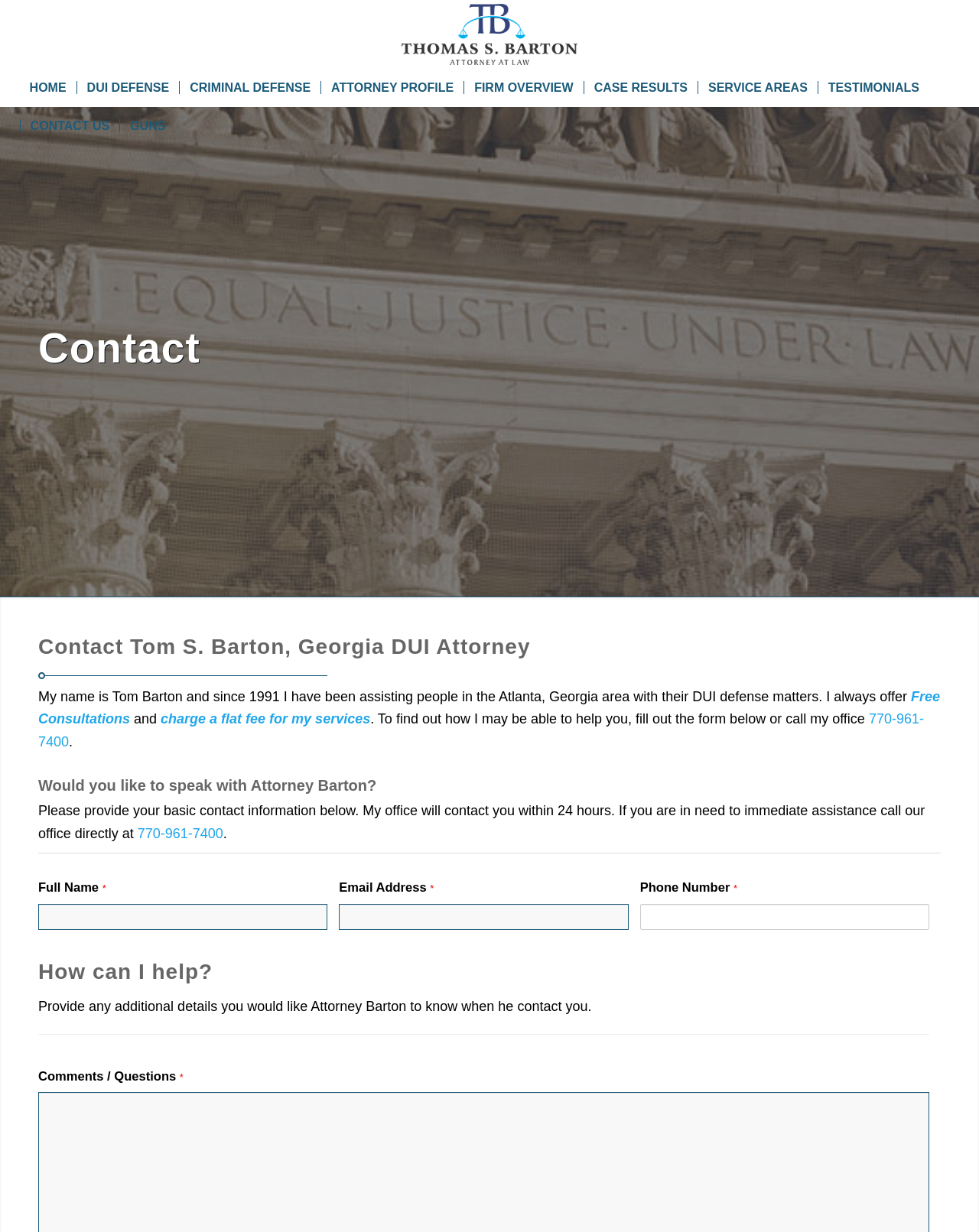Please answer the following question using a single word or phrase: 
What is the name of the attorney?

Tom Barton